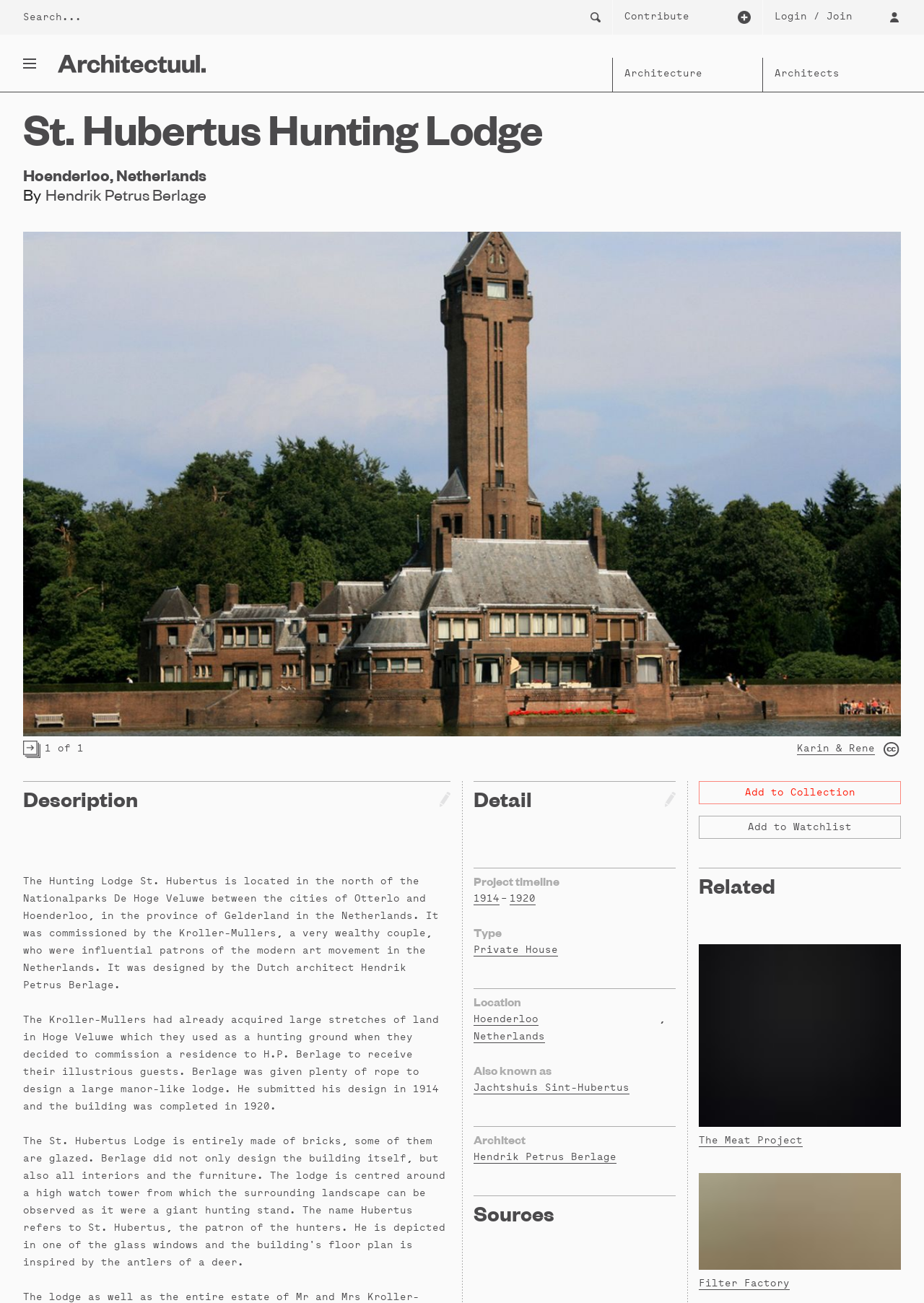Extract the bounding box coordinates of the UI element described by: "The Meat ProjectRotterdam, Netherlands". The coordinates should include four float numbers ranging from 0 to 1, e.g., [left, top, right, bottom].

[0.756, 0.869, 0.97, 0.883]